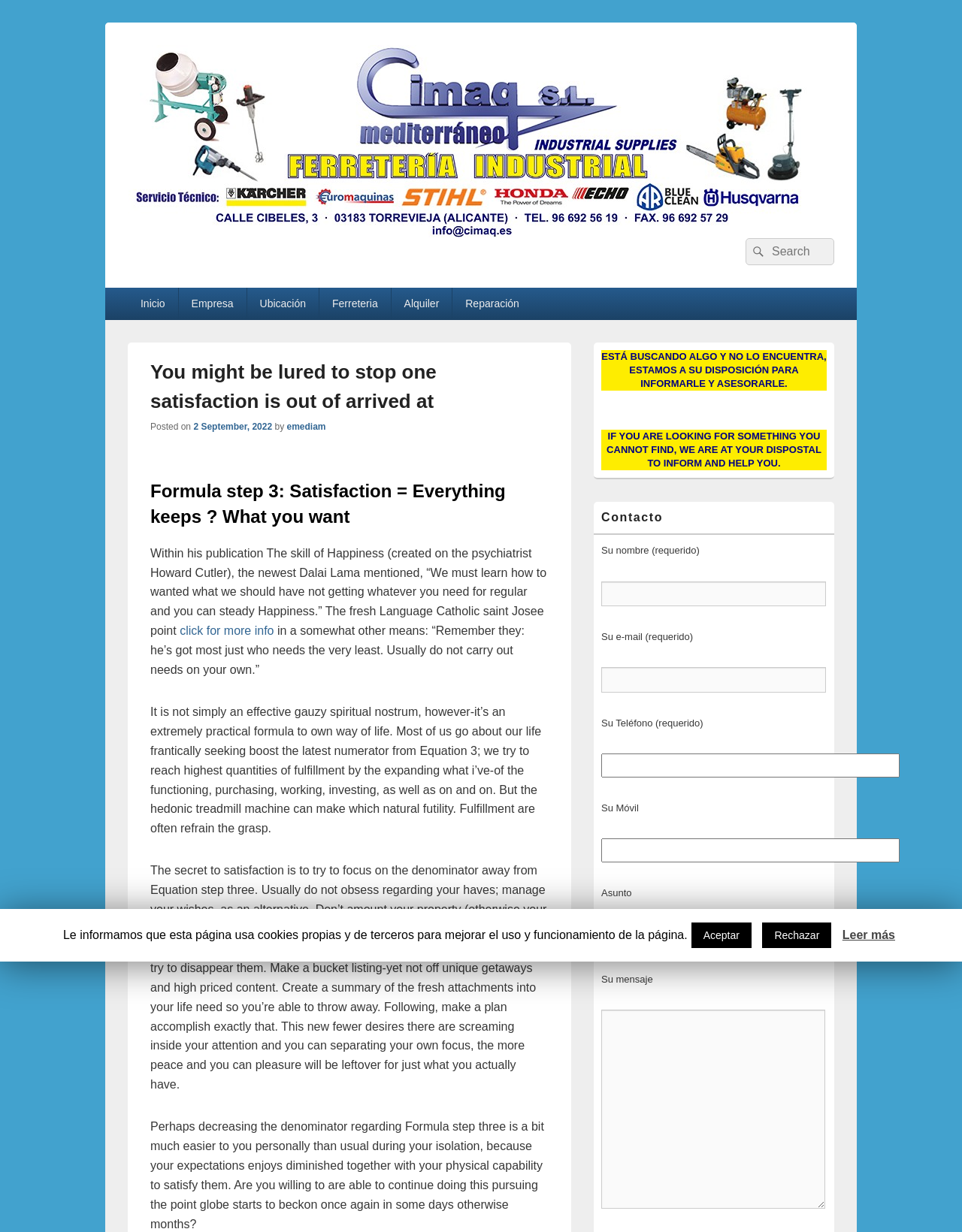Please locate and generate the primary heading on this webpage.

You might be lured to stop one satisfaction is out of arrived at